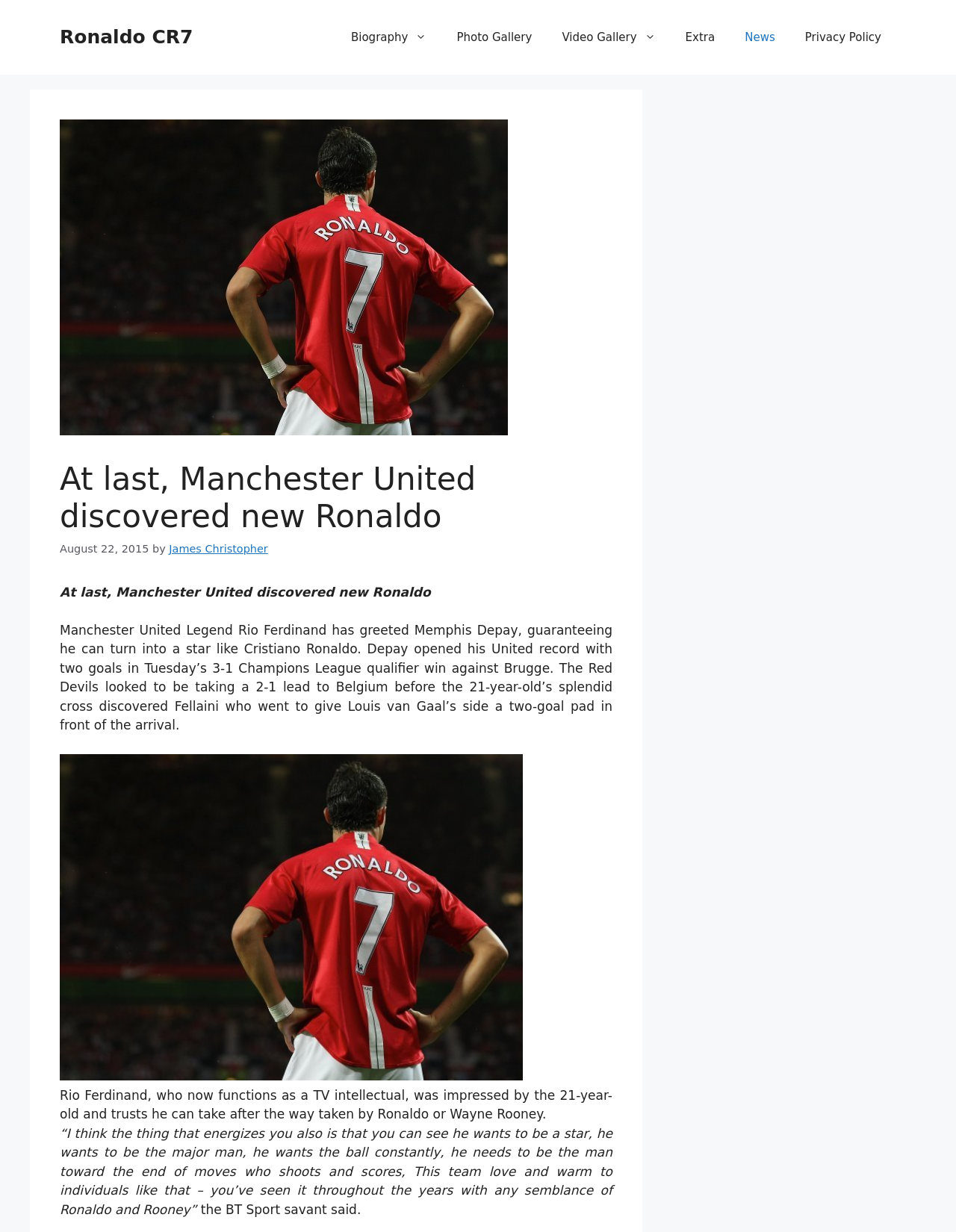How many goals did Memphis Depay score in the Champions League qualifier win? Based on the screenshot, please respond with a single word or phrase.

two